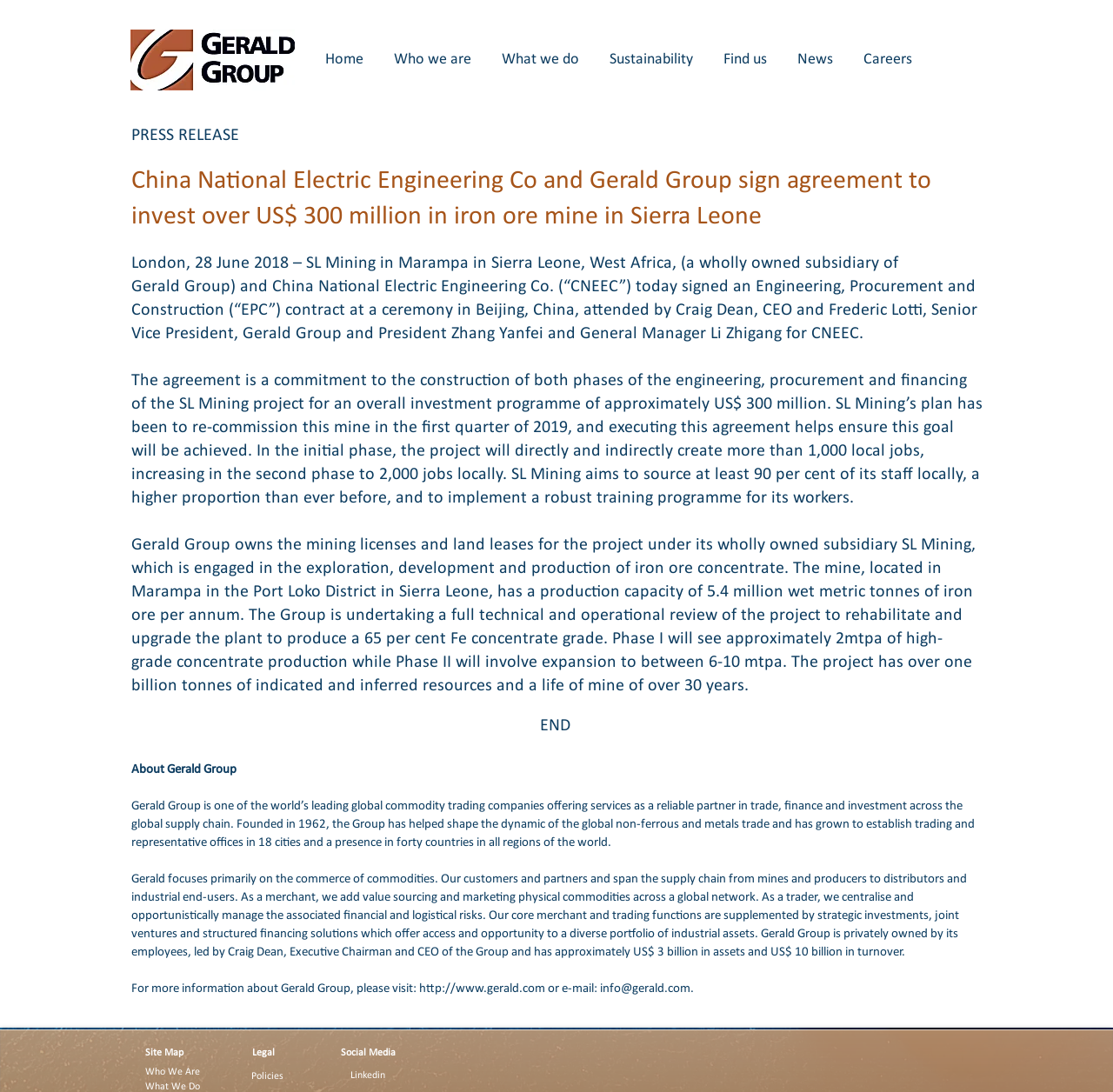Could you specify the bounding box coordinates for the clickable section to complete the following instruction: "Visit the 'Who we are' page"?

[0.34, 0.037, 0.437, 0.072]